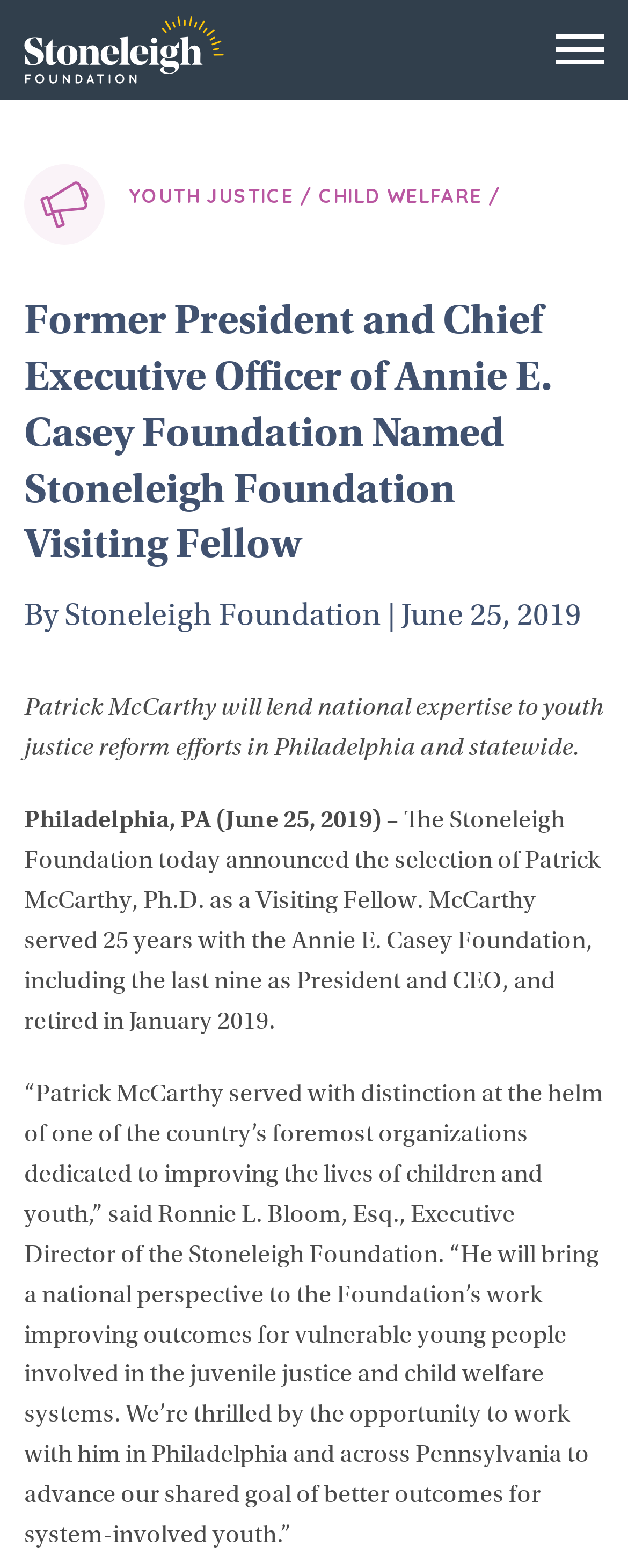Create a detailed summary of the webpage's content and design.

The webpage is about the announcement of Patrick McCarthy, former President and CEO of Annie E. Casey Foundation, as a Visiting Fellow at the Stoneleigh Foundation. At the top left of the page, there is a logo of the Stoneleigh Foundation, an image with the text "Stoneleigh Foundation". On the top right, there is a button with no text. Below the logo, there are three horizontal elements: an image, a link to "YOUTH JUSTICE", and a link to "CHILD WELFARE", separated by a slash. 

The main content of the page starts with a heading that announces Patrick McCarthy's new role. Below the heading, there is a byline "By Stoneleigh Foundation" followed by the date "June 25, 2019". The main text is divided into four paragraphs. The first paragraph introduces Patrick McCarthy and his new role. The second paragraph provides more information about his background and experience. The third paragraph is a quote from Ronnie L. Bloom, Executive Director of the Stoneleigh Foundation, praising Patrick McCarthy's work and welcoming him to the Foundation. The fourth paragraph is not present, as it seems to be a continuation of the quote, but it is not separated from the third paragraph.